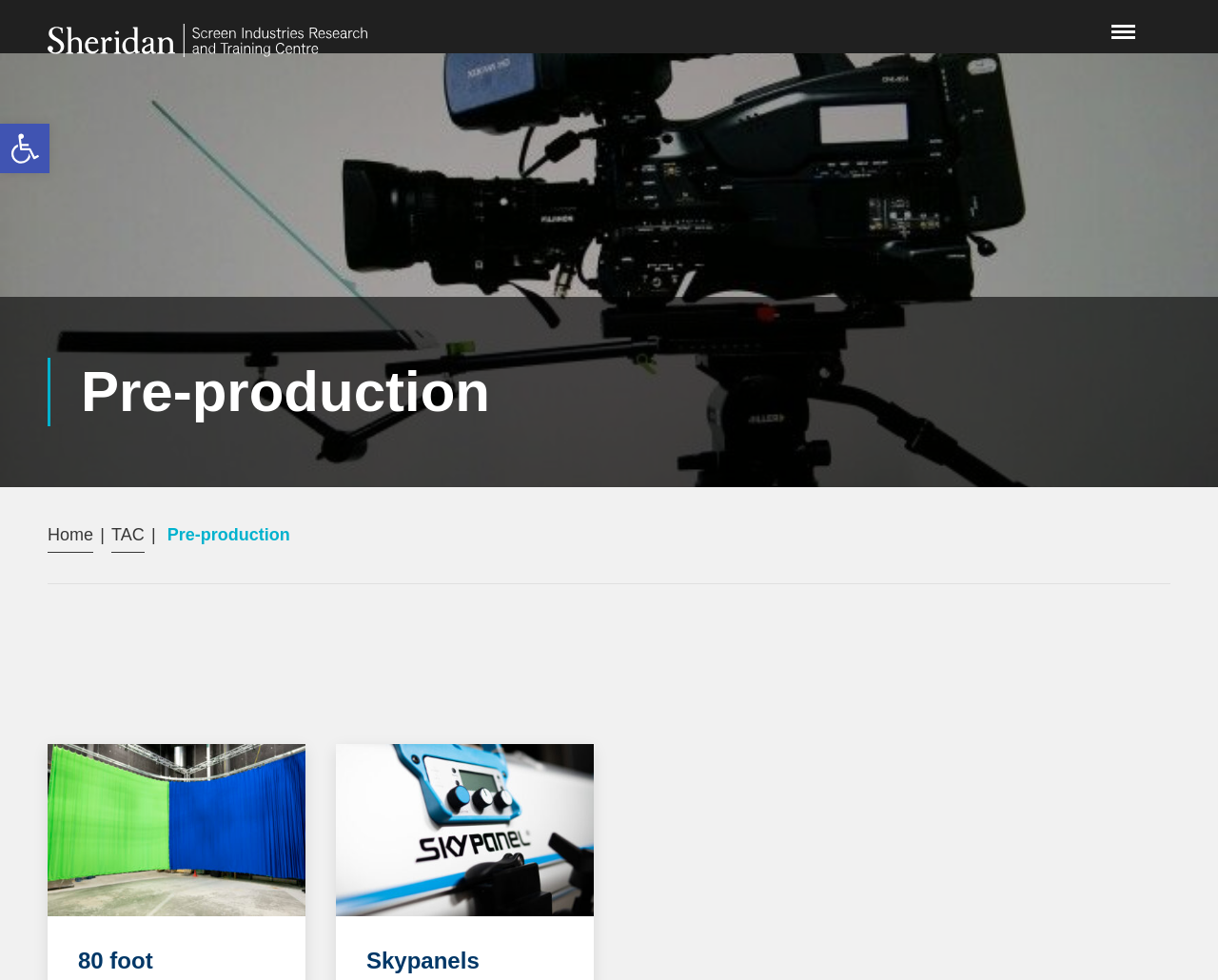Could you specify the bounding box coordinates for the clickable section to complete the following instruction: "Email Julia Schofield directly"?

None